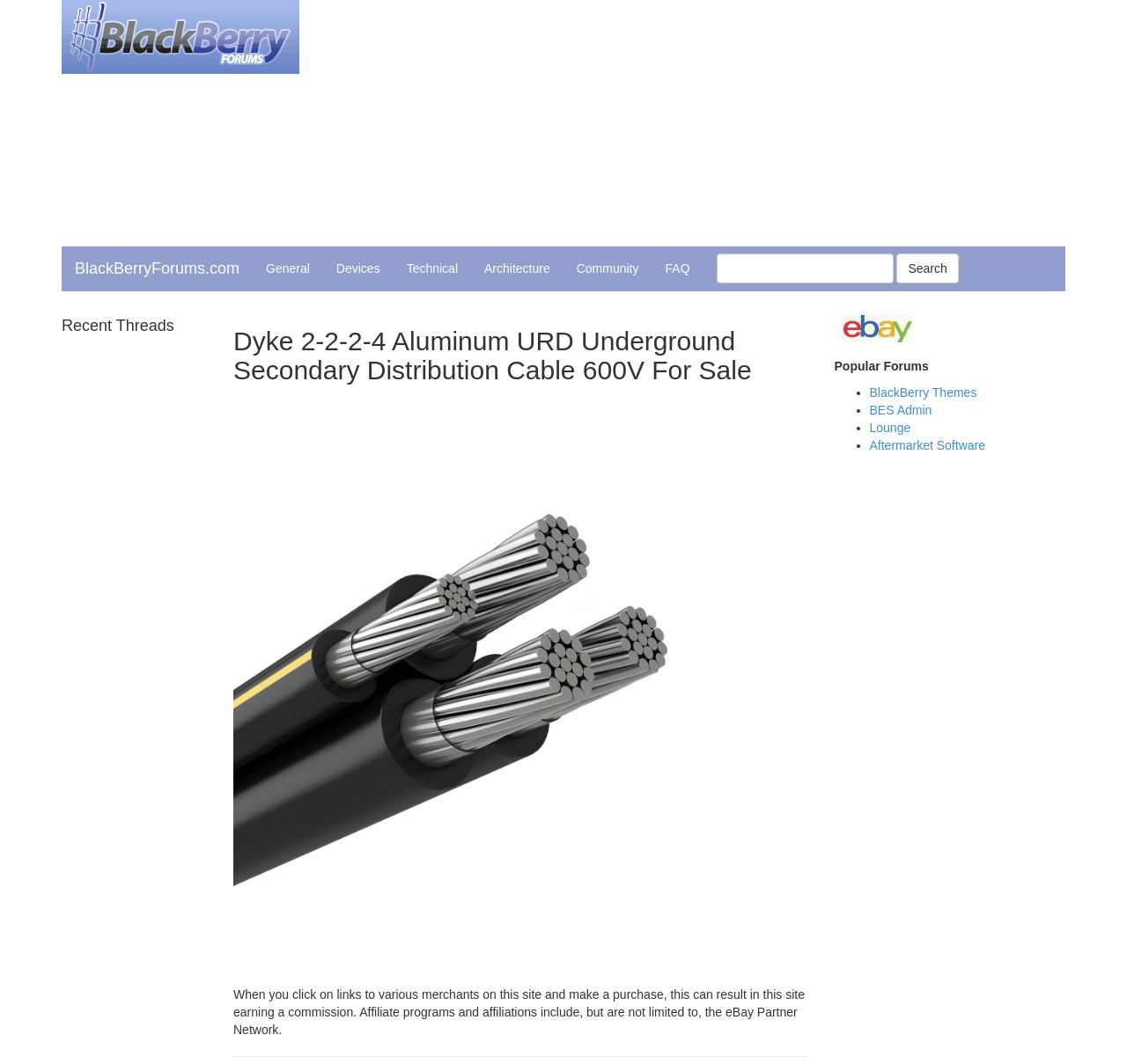Locate the bounding box coordinates of the item that should be clicked to fulfill the instruction: "Click on the Search button".

[0.796, 0.238, 0.851, 0.266]